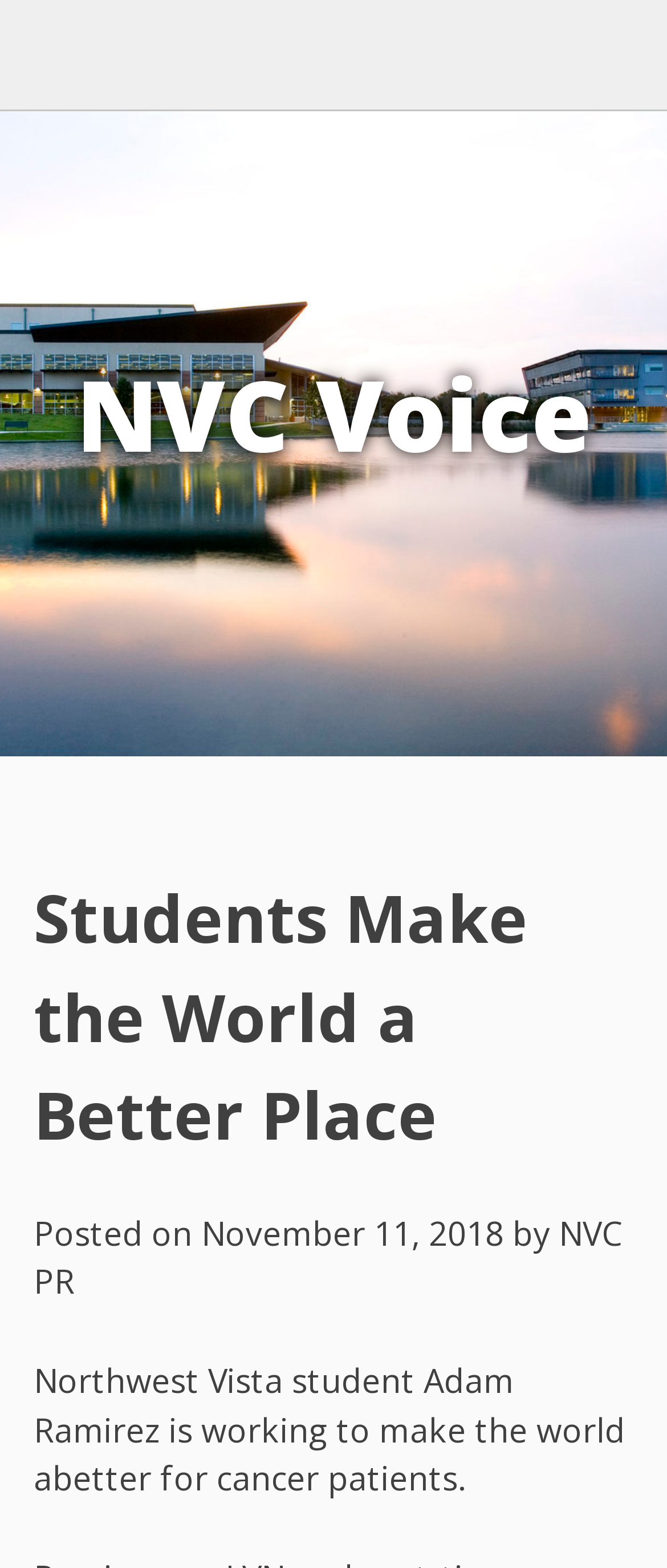Locate and provide the bounding box coordinates for the HTML element that matches this description: "NVC PR".

[0.05, 0.771, 0.932, 0.832]